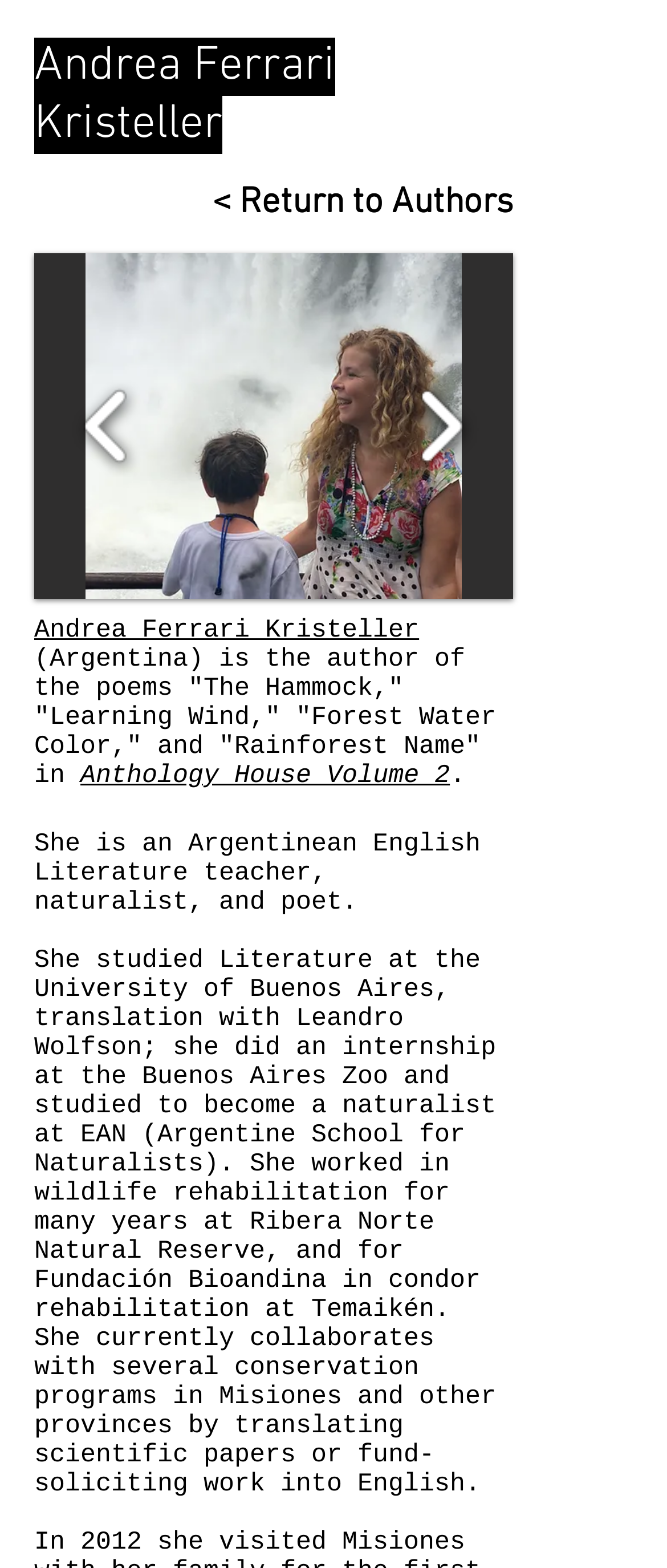How many buttons are in the slide show gallery?
Give a single word or phrase as your answer by examining the image.

2